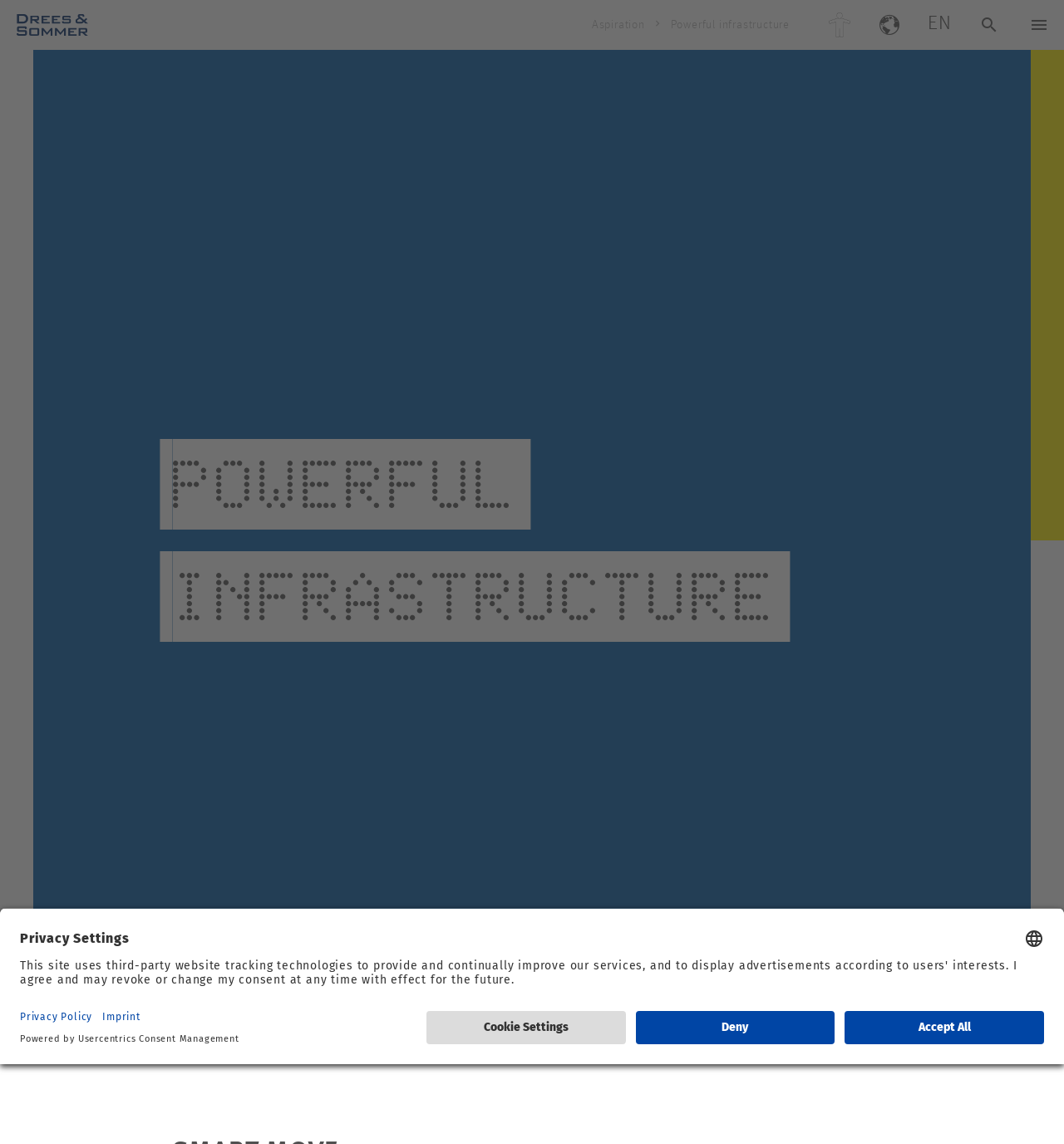What is the name of the company?
Please provide a comprehensive answer based on the details in the screenshot.

I inferred this answer by looking at the root element 'Powerful infrastructure | Drees & Sommer' which suggests that Drees & Sommer is the company name.